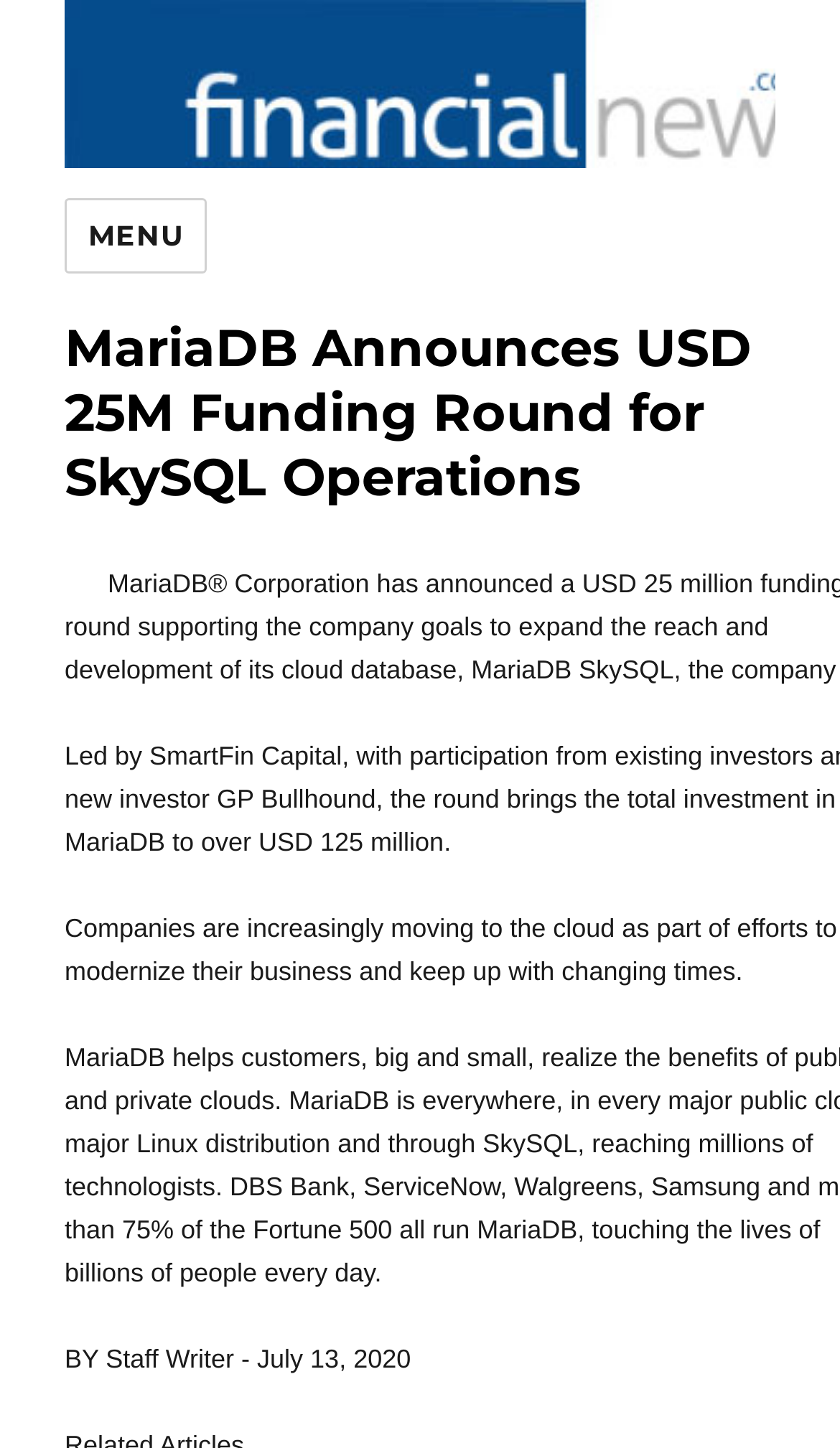What is the date of the article?
Please respond to the question with a detailed and informative answer.

I found the date of the article by looking at the text below the author's name, which is 'July 13, 2020'.